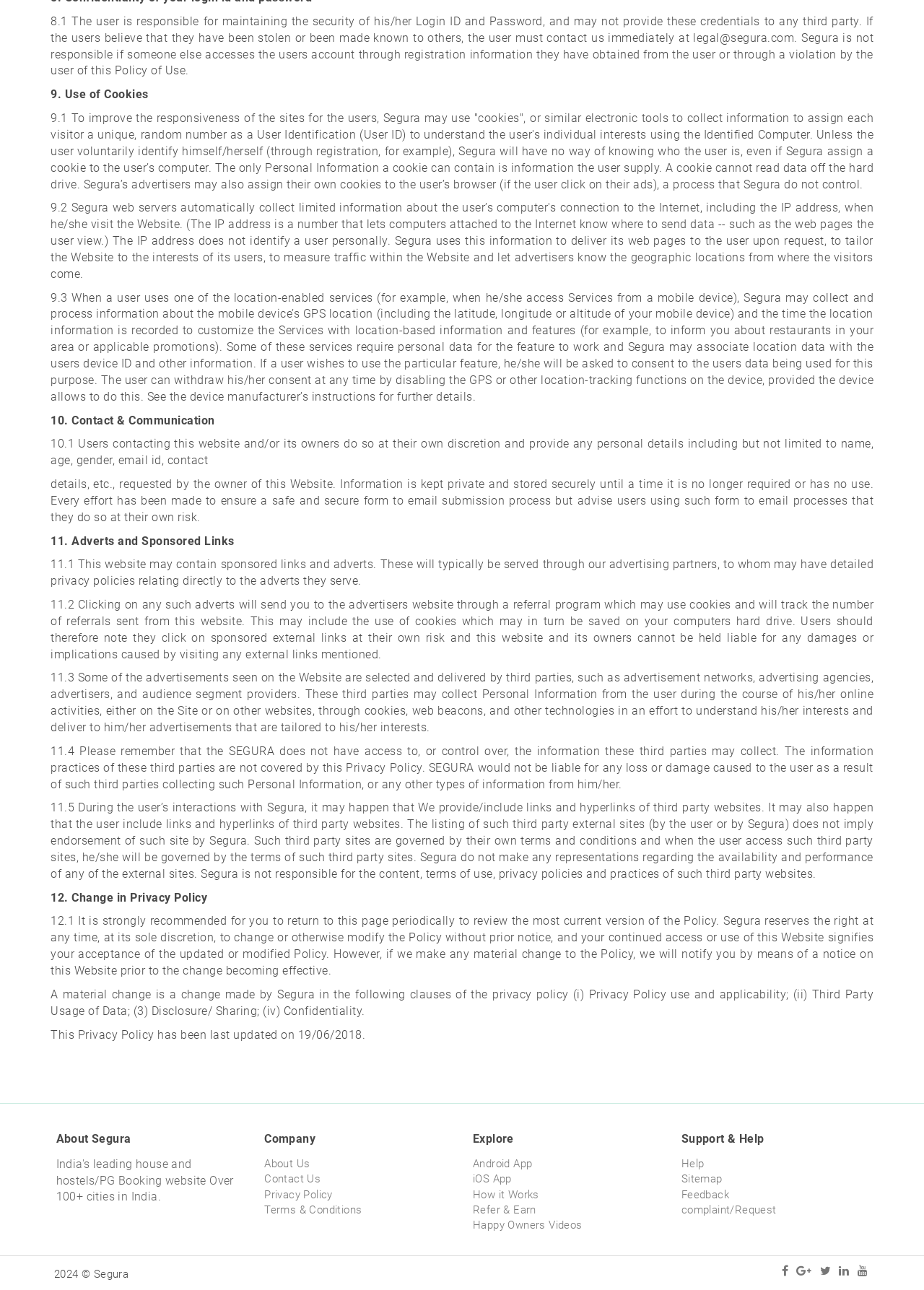Please provide the bounding box coordinates for the UI element as described: "Contact Us". The coordinates must be four floats between 0 and 1, represented as [left, top, right, bottom].

[0.286, 0.908, 0.488, 0.92]